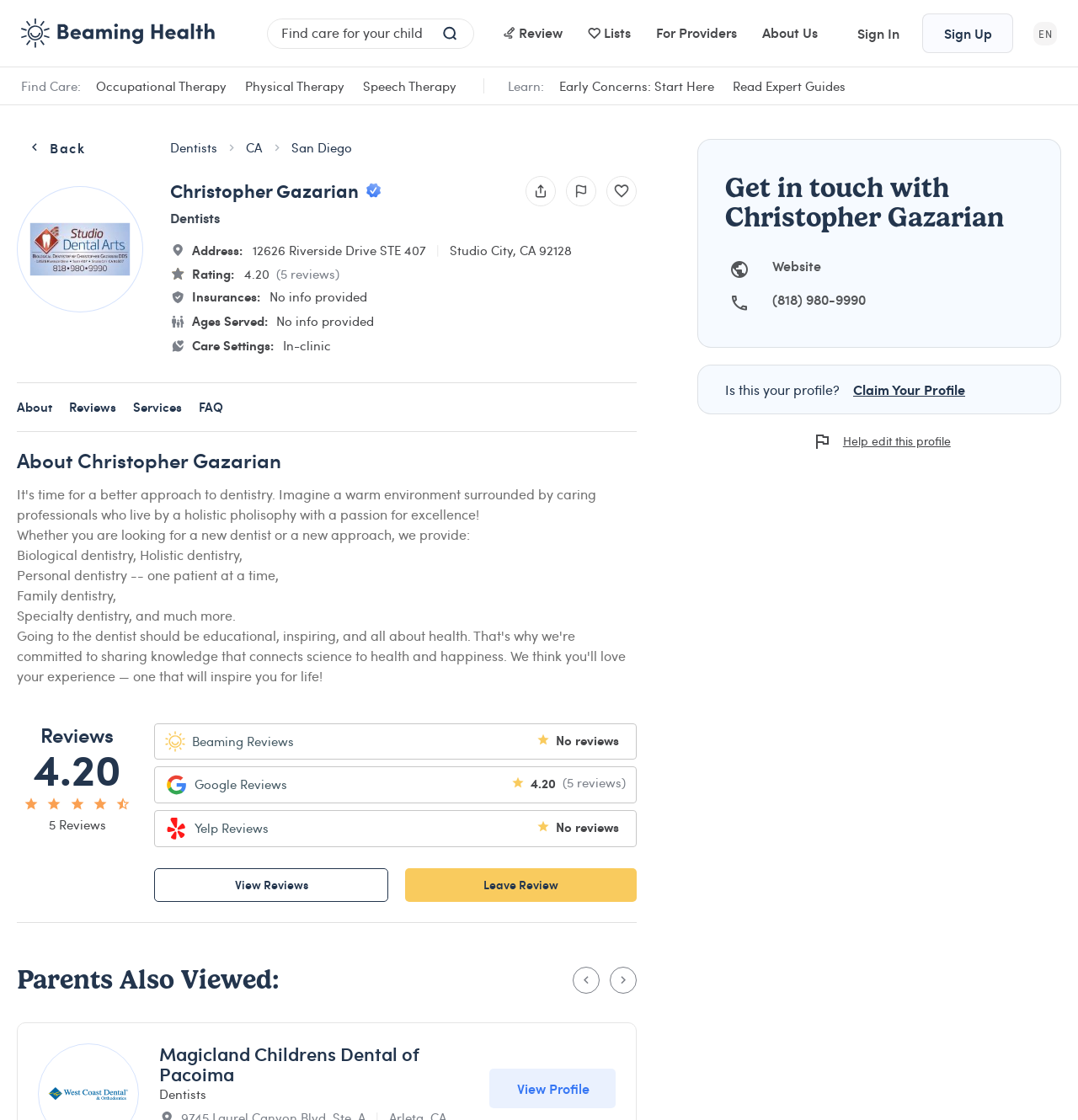Answer the question with a single word or phrase: 
What is the address of the dentist?

12626 Riverside Drive STE 407